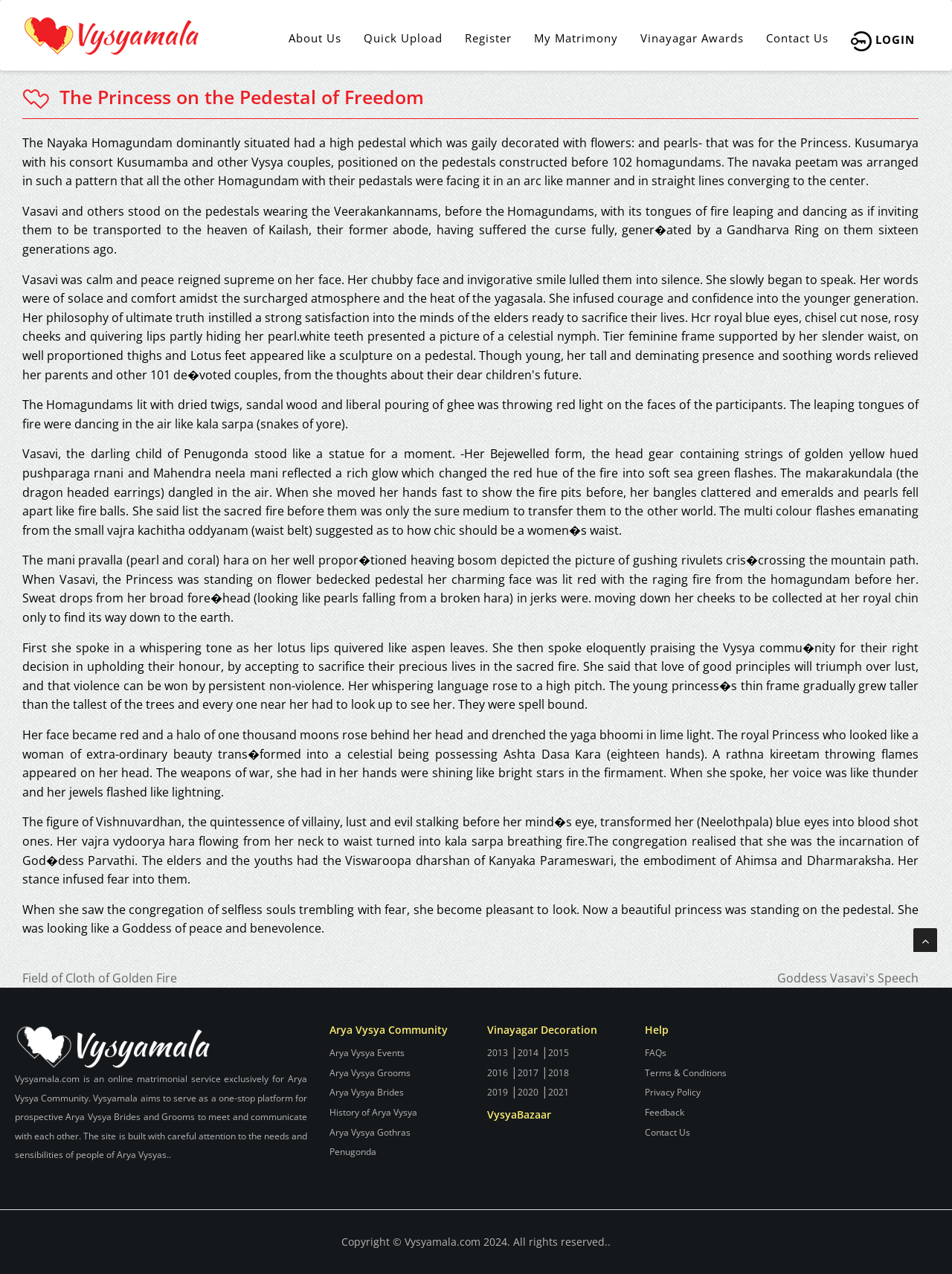Kindly determine the bounding box coordinates of the area that needs to be clicked to fulfill this instruction: "View 'Recent Posts'".

None